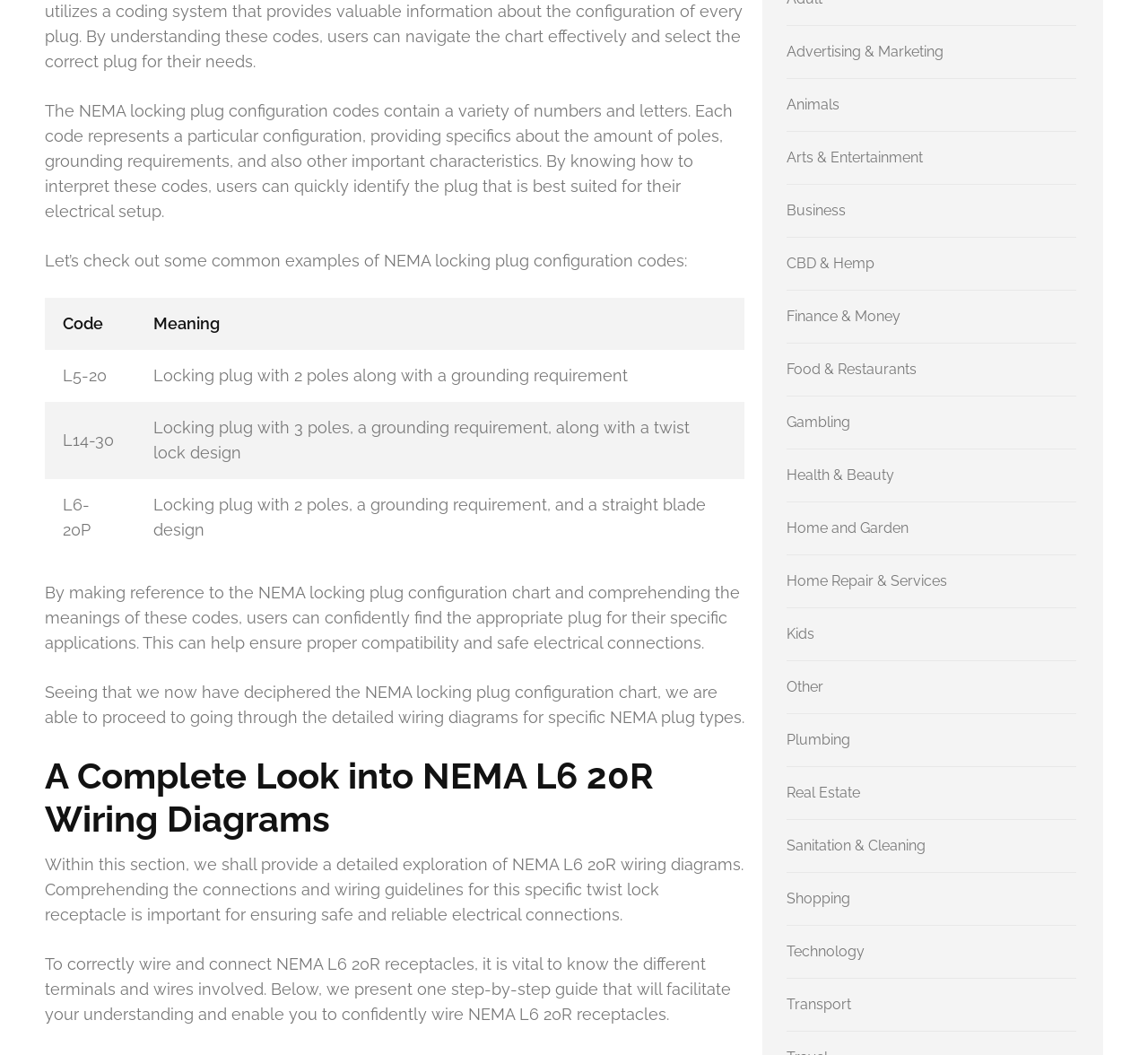Identify the bounding box coordinates of the clickable region necessary to fulfill the following instruction: "Click on 'A Complete Look into NEMA L6 20R Wiring Diagrams'". The bounding box coordinates should be four float numbers between 0 and 1, i.e., [left, top, right, bottom].

[0.039, 0.715, 0.648, 0.797]